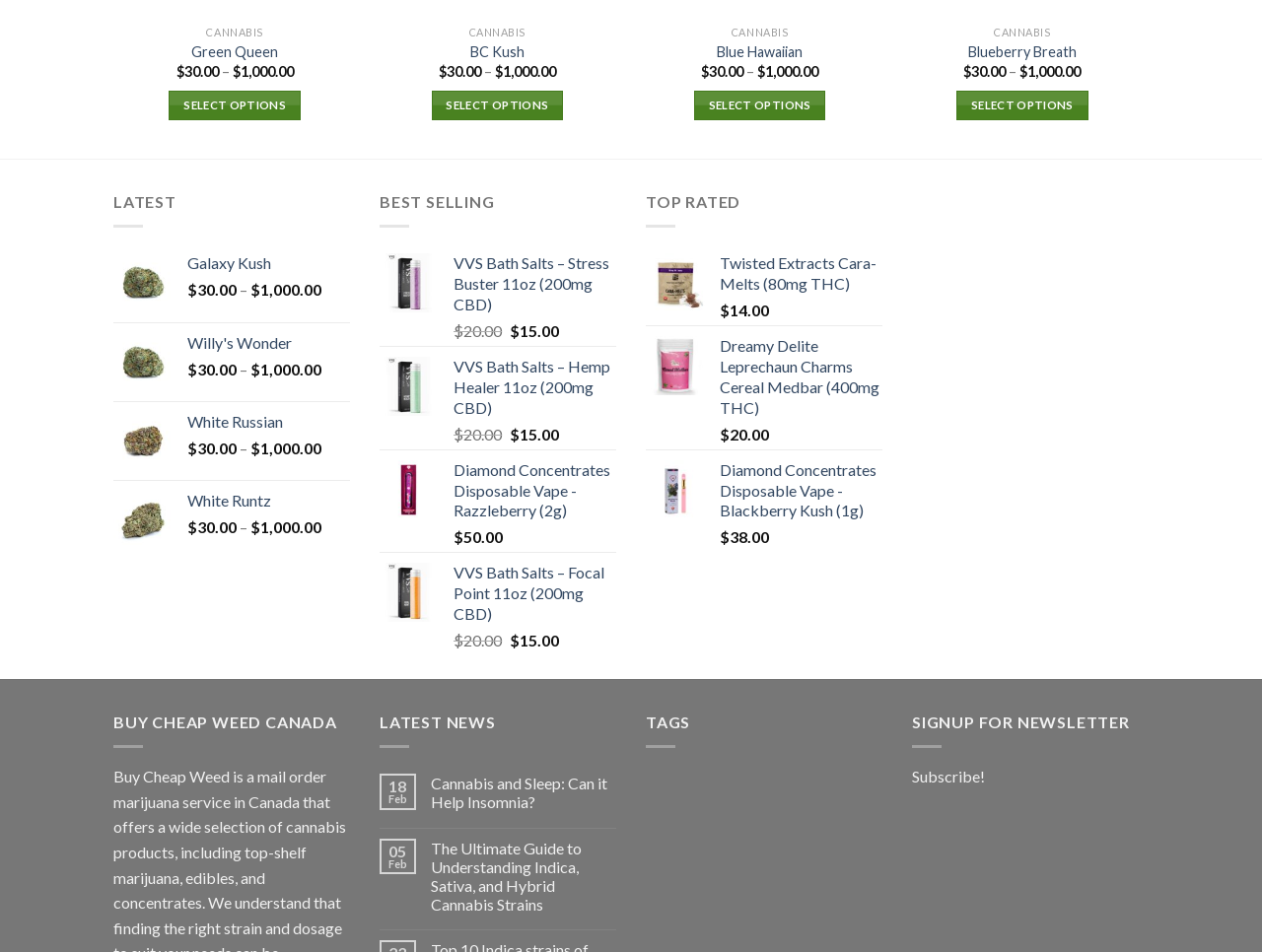Identify the bounding box coordinates of the element to click to follow this instruction: 'View 'Diamond Concentrates Disposable Vape - Razzleberry (2g)''. Ensure the coordinates are four float values between 0 and 1, provided as [left, top, right, bottom].

[0.359, 0.483, 0.488, 0.548]